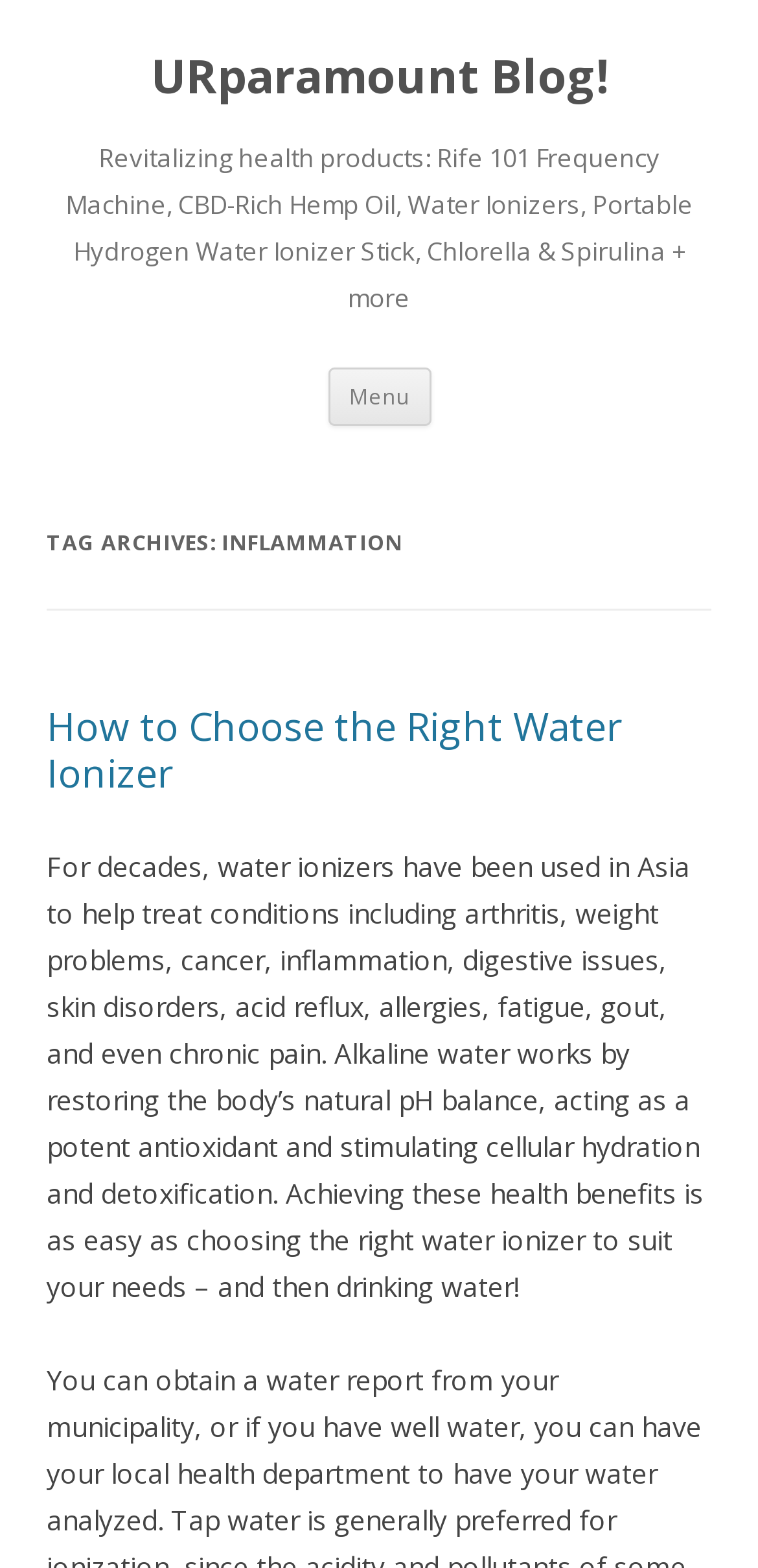What is the condition that water ionizers can help treat according to the blog post?
Please give a well-detailed answer to the question.

I determined the answer by reading the static text which mentions 'arthritis' as one of the conditions that water ionizers can help treat, along with other conditions such as weight problems, cancer, inflammation, and more.